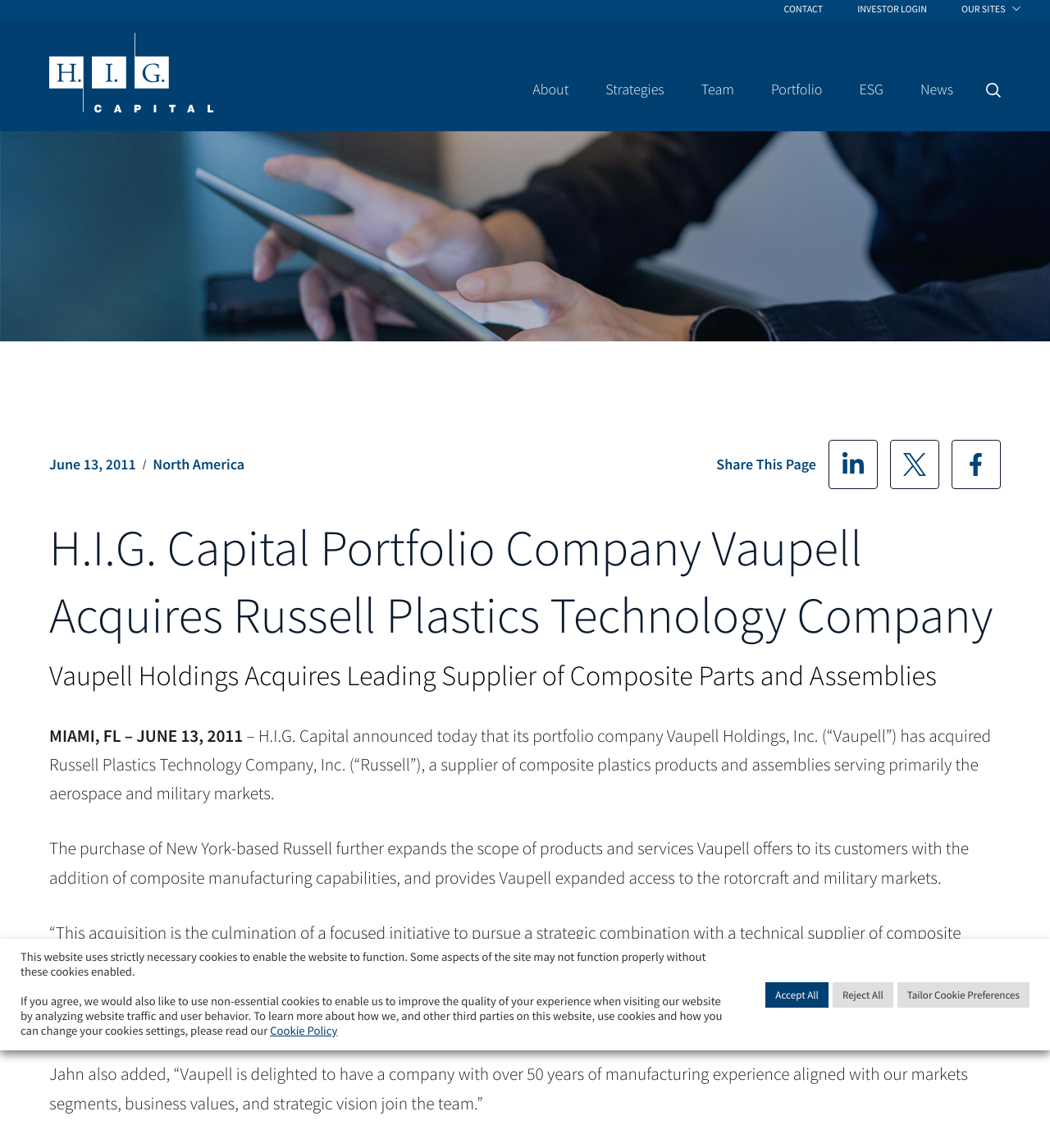Find the bounding box coordinates for the UI element whose description is: "Tailor Cookie Preferences". The coordinates should be four float numbers between 0 and 1, in the format [left, top, right, bottom].

[0.855, 0.855, 0.98, 0.877]